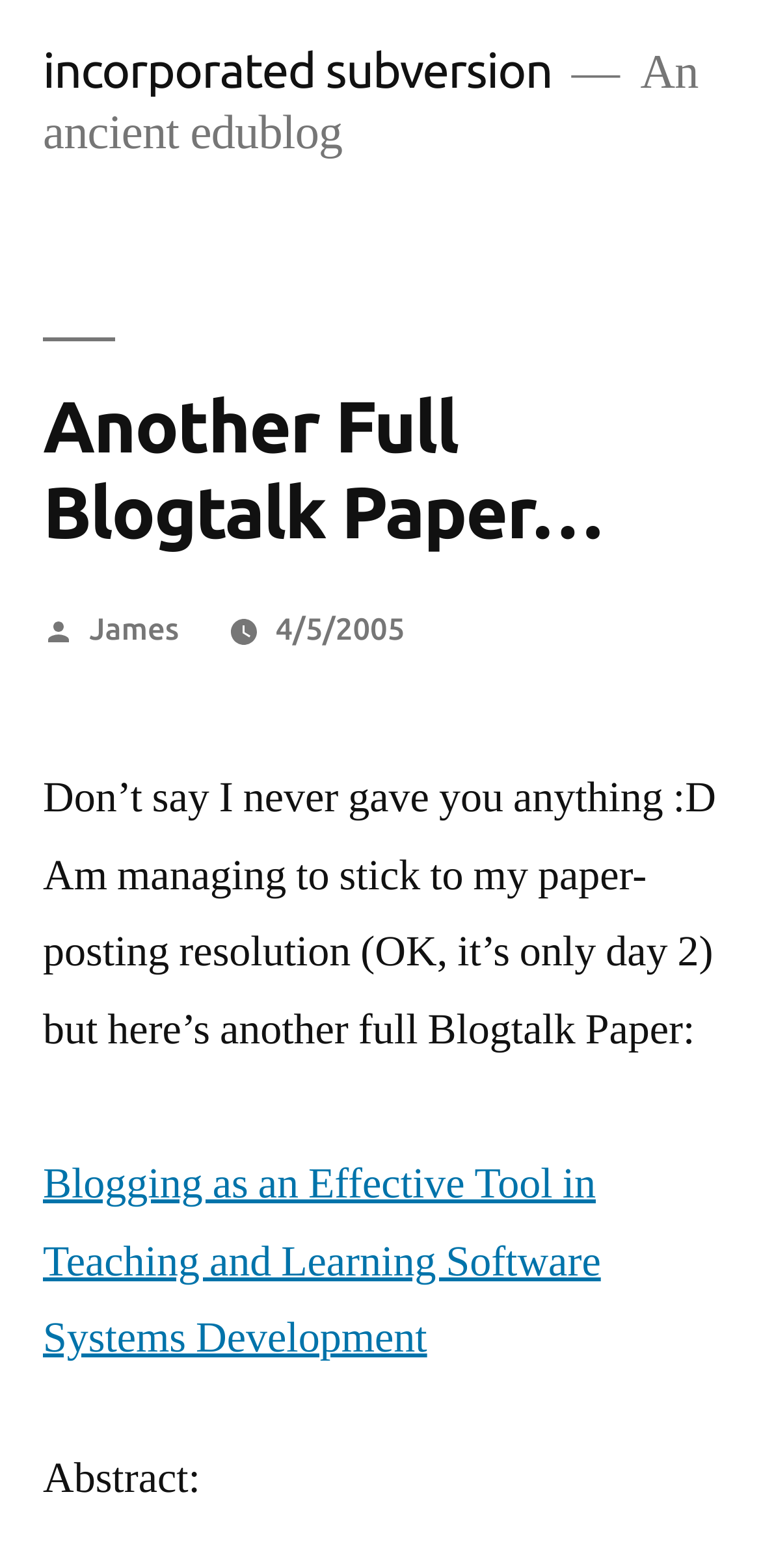Provide a thorough summary of the webpage.

The webpage appears to be a blog post with a title "Another Full Blogtalk Paper…" at the top, which is also a heading. Below the title, there is a subtitle "An ancient edublog" in a smaller font. 

To the top-right of the title, there is a link "incorporated subversion". 

The main content of the blog post starts with a paragraph of text that says "Don’t say I never gave you anything :D Am managing to stick to my paper-posting resolution (OK, it’s only day 2) but here’s another full Blogtalk Paper:". 

Below this paragraph, there is a link to a paper titled "Blogging as an Effective Tool in Teaching and Learning Software Systems Development". 

Above the link, there is a line of text that says "Posted by James on 4/5/2005", where "4/5/2005" is a timestamp. 

At the very bottom of the page, there is a label "Abstract:" which seems to be a section title, but there is no abstract text provided.